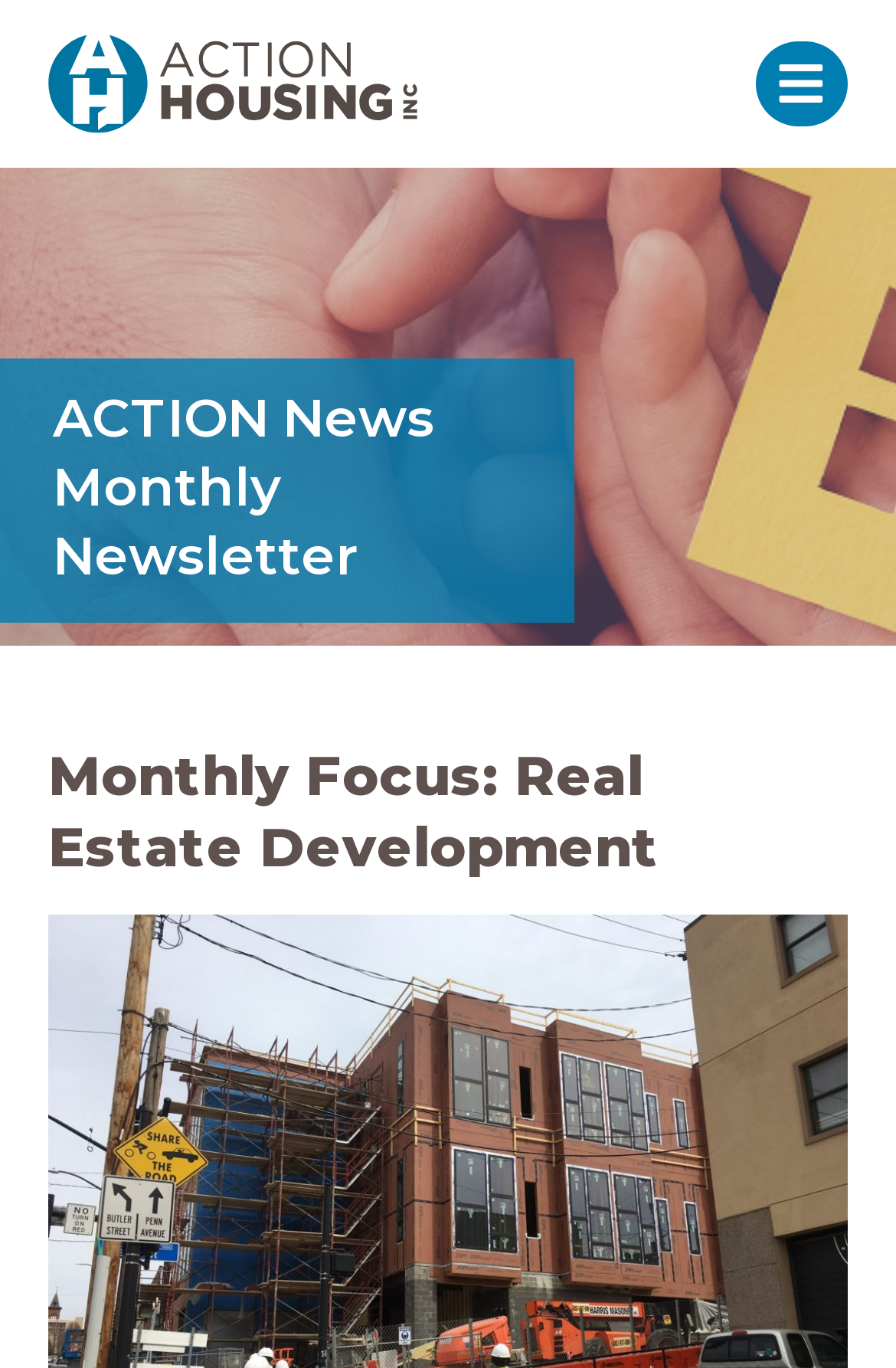What is the current month's focus?
Refer to the image and respond with a one-word or short-phrase answer.

Real Estate Development